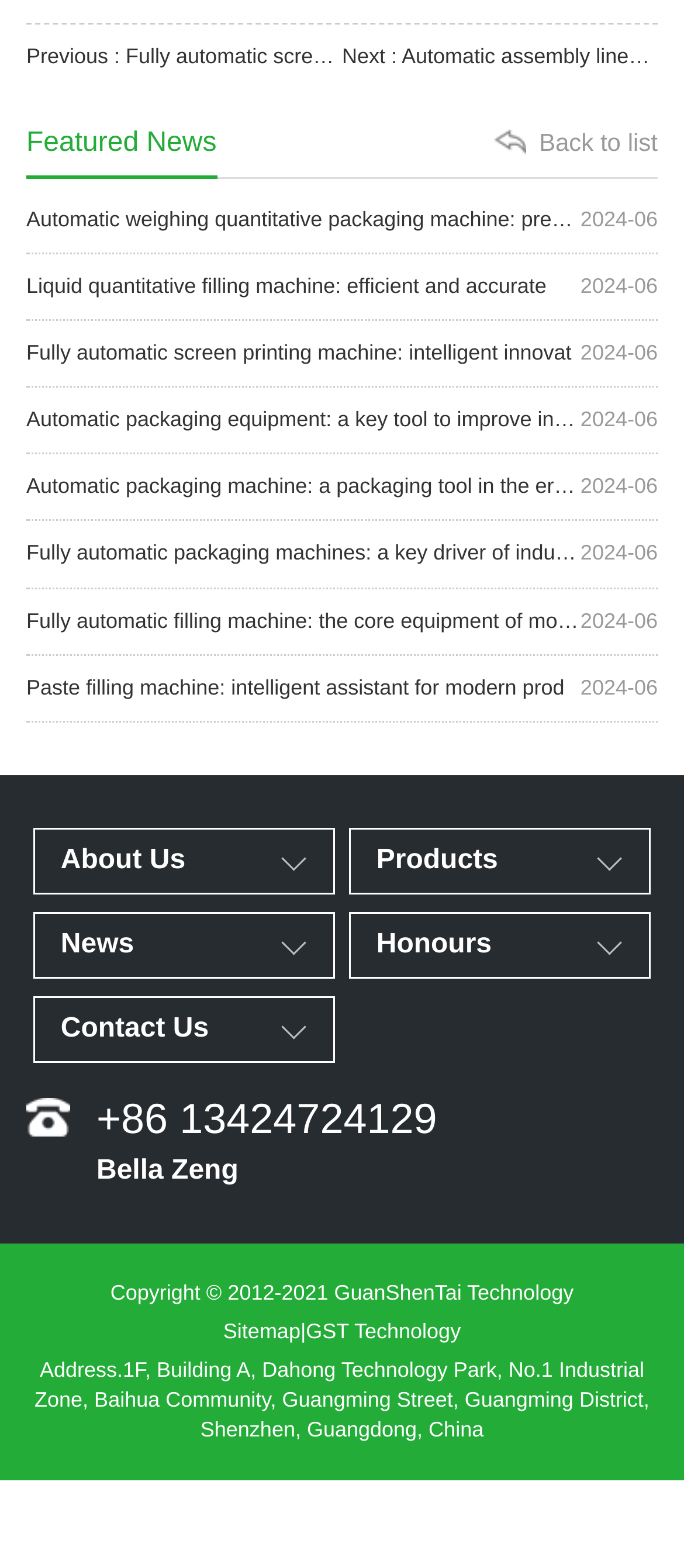Please provide a brief answer to the question using only one word or phrase: 
How many news articles are listed?

9